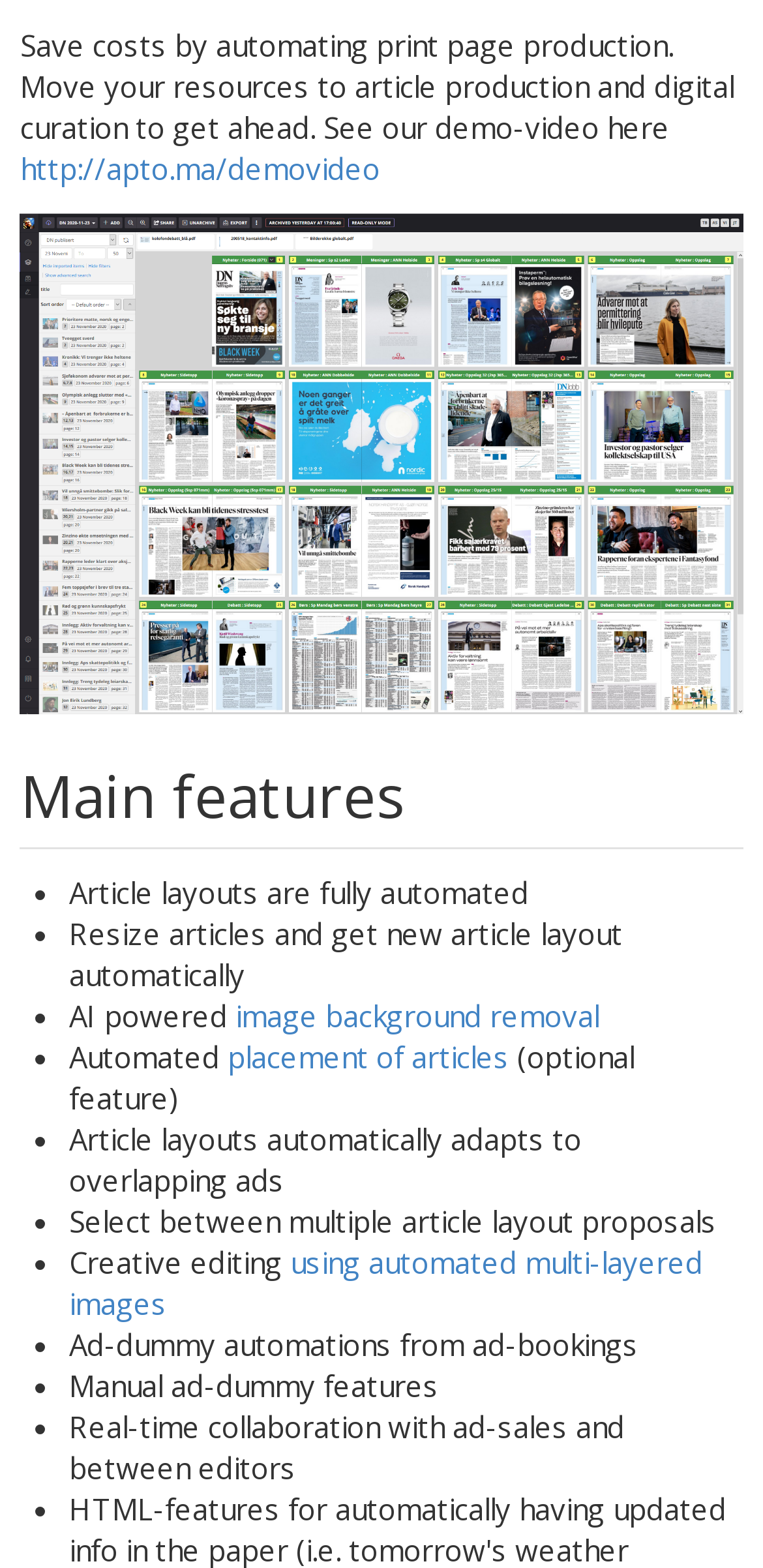How many main features are listed on this webpage?
Give a single word or phrase answer based on the content of the image.

12